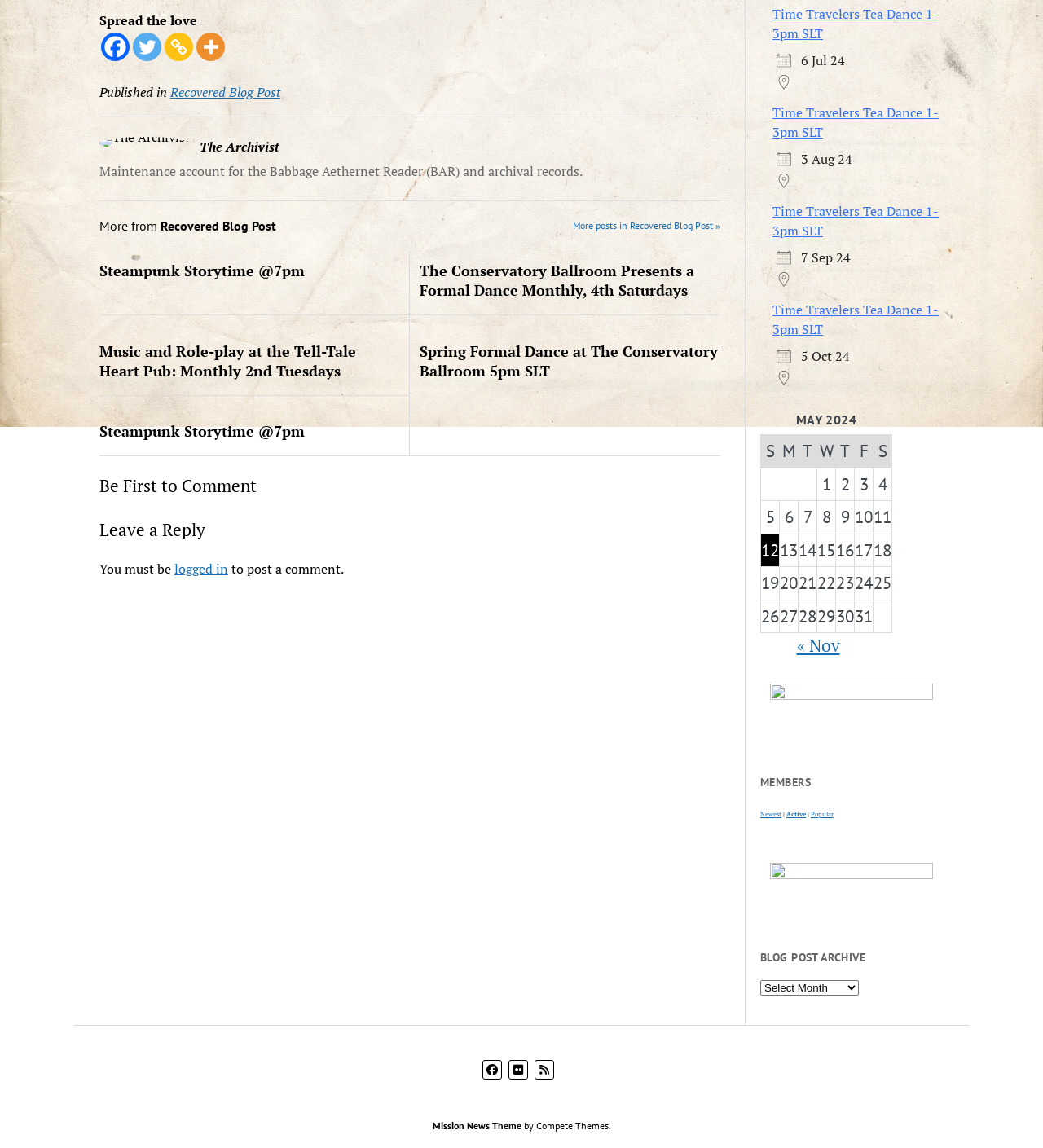What is the purpose of the 'Recovered Blog Post' link?
Please provide a single word or phrase as the answer based on the screenshot.

To access more posts